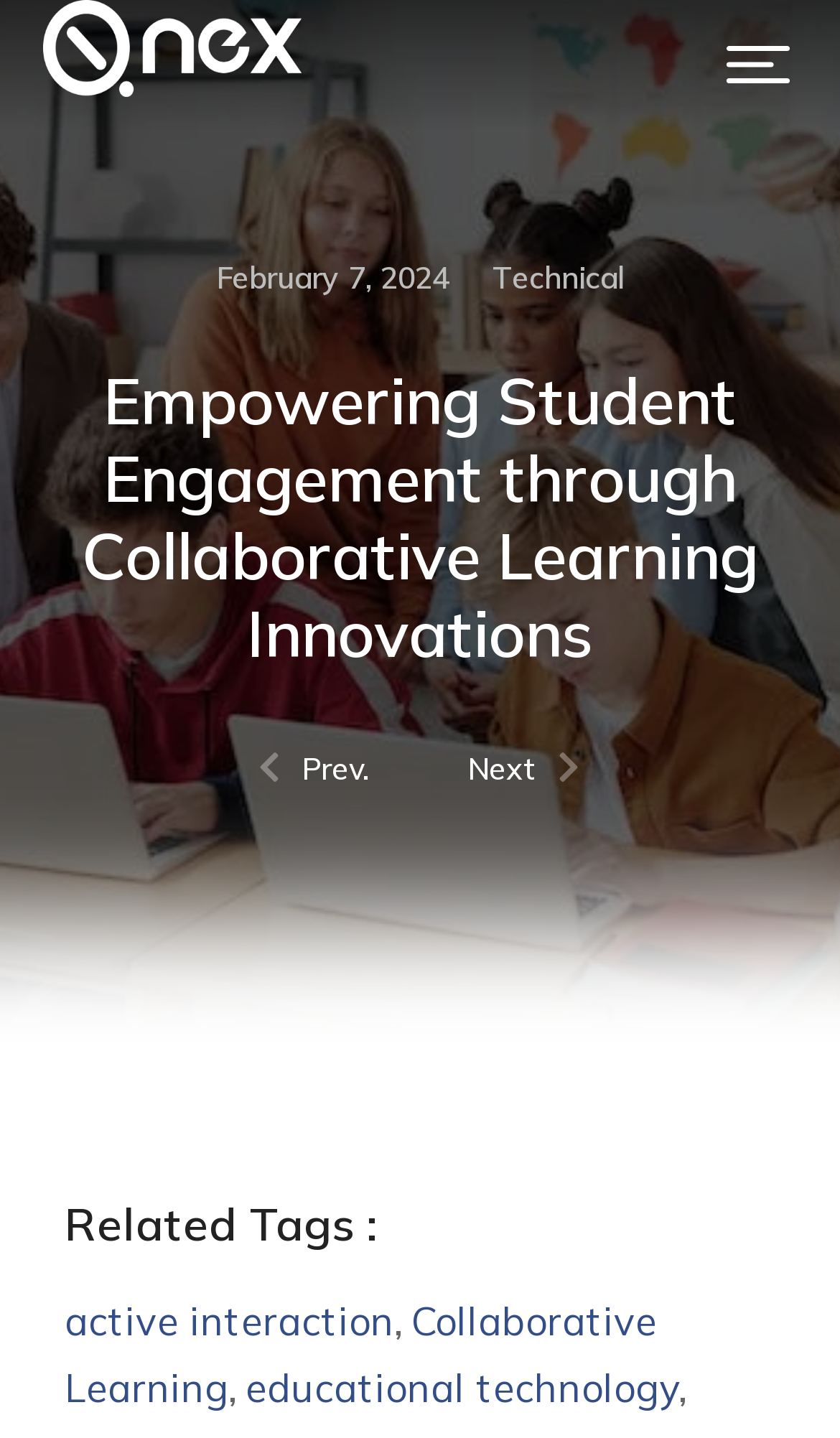Please find the bounding box coordinates of the element that needs to be clicked to perform the following instruction: "View AIRHEAD SWITCH BACK 4 Rider product". The bounding box coordinates should be four float numbers between 0 and 1, represented as [left, top, right, bottom].

None